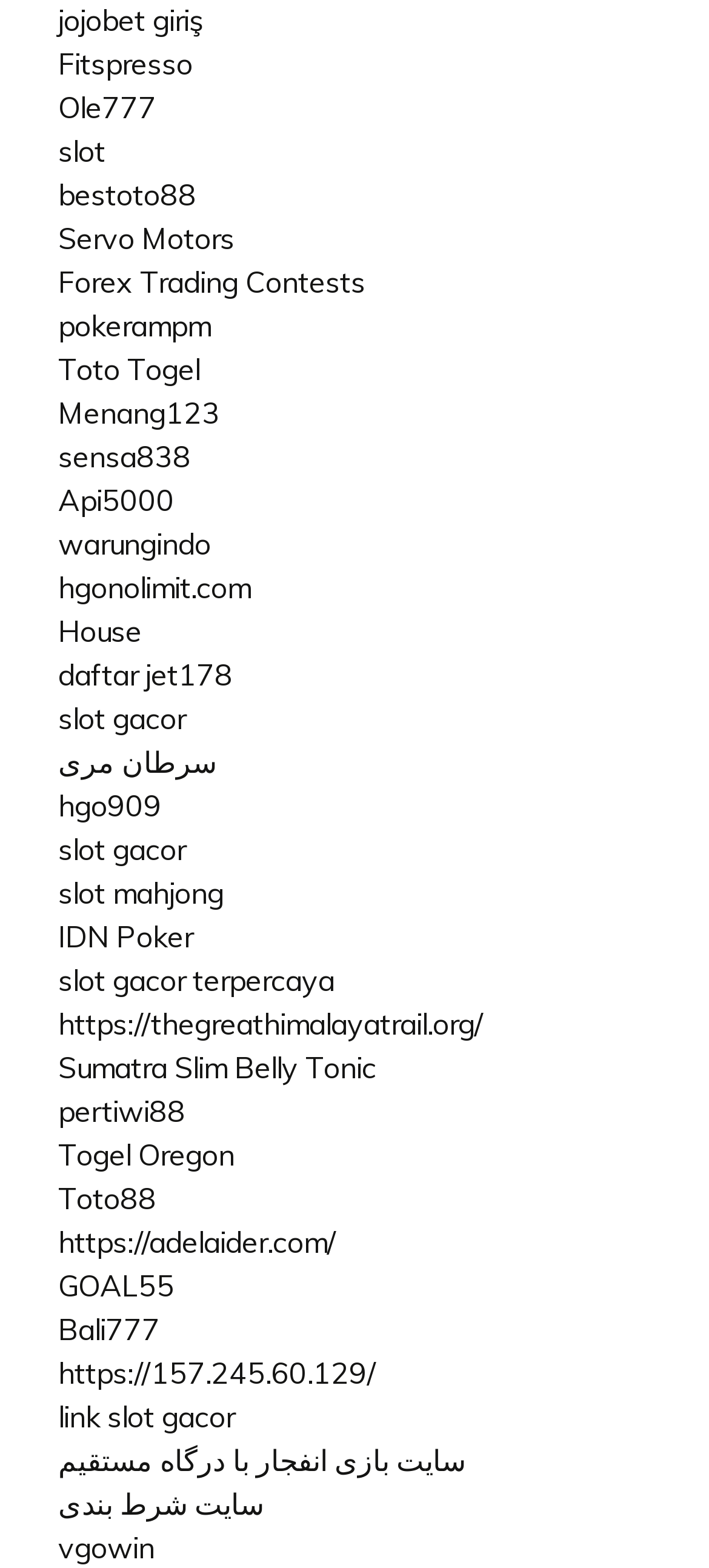Please reply with a single word or brief phrase to the question: 
Are there any links to websites with non-English text?

Yes